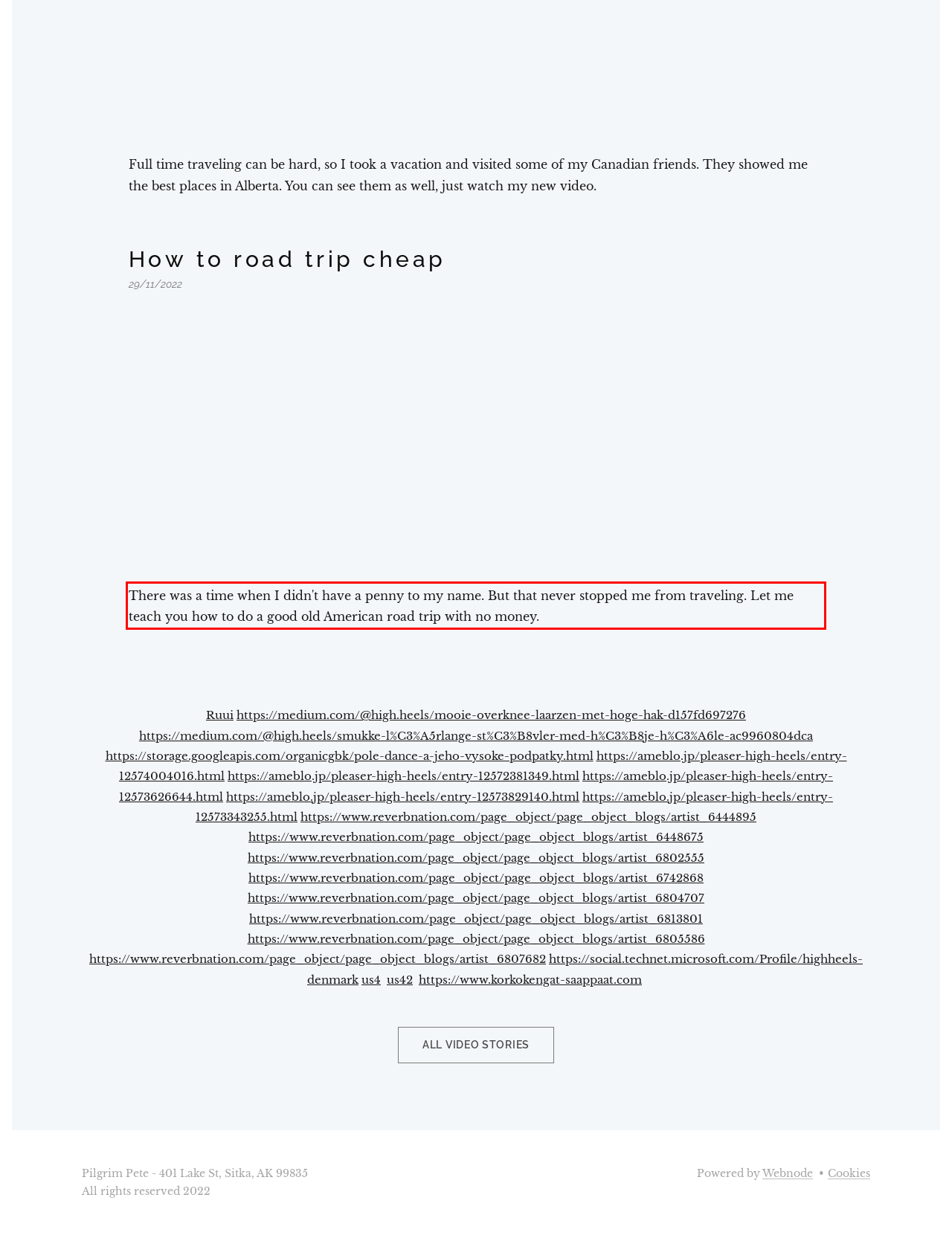From the provided screenshot, extract the text content that is enclosed within the red bounding box.

There was a time when I didn't have a penny to my name. But that never stopped me from traveling. Let me teach you how to do a good old American road trip with no money.